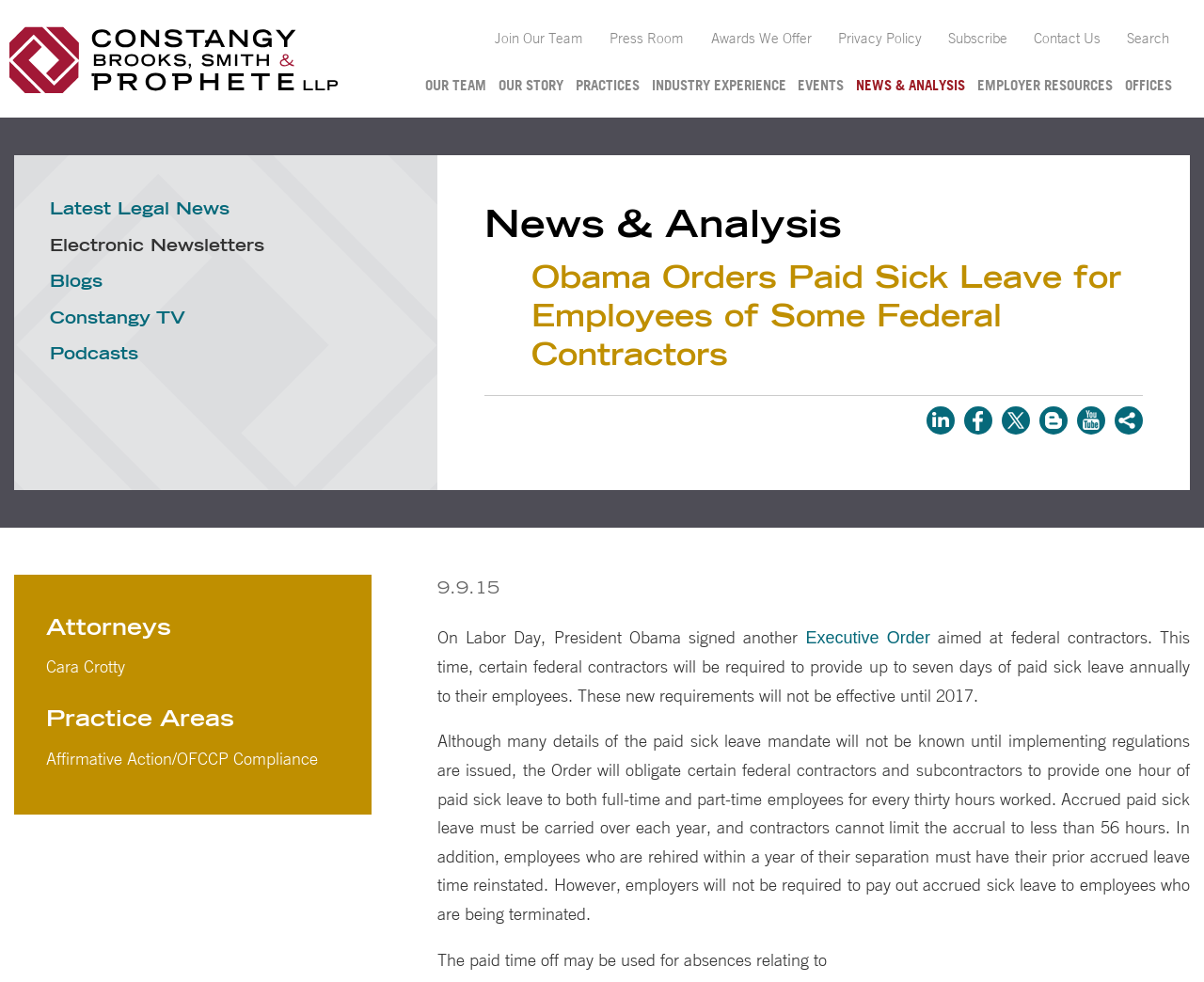How many days of paid sick leave will federal contractors be required to provide?
Provide a concise answer using a single word or phrase based on the image.

Seven